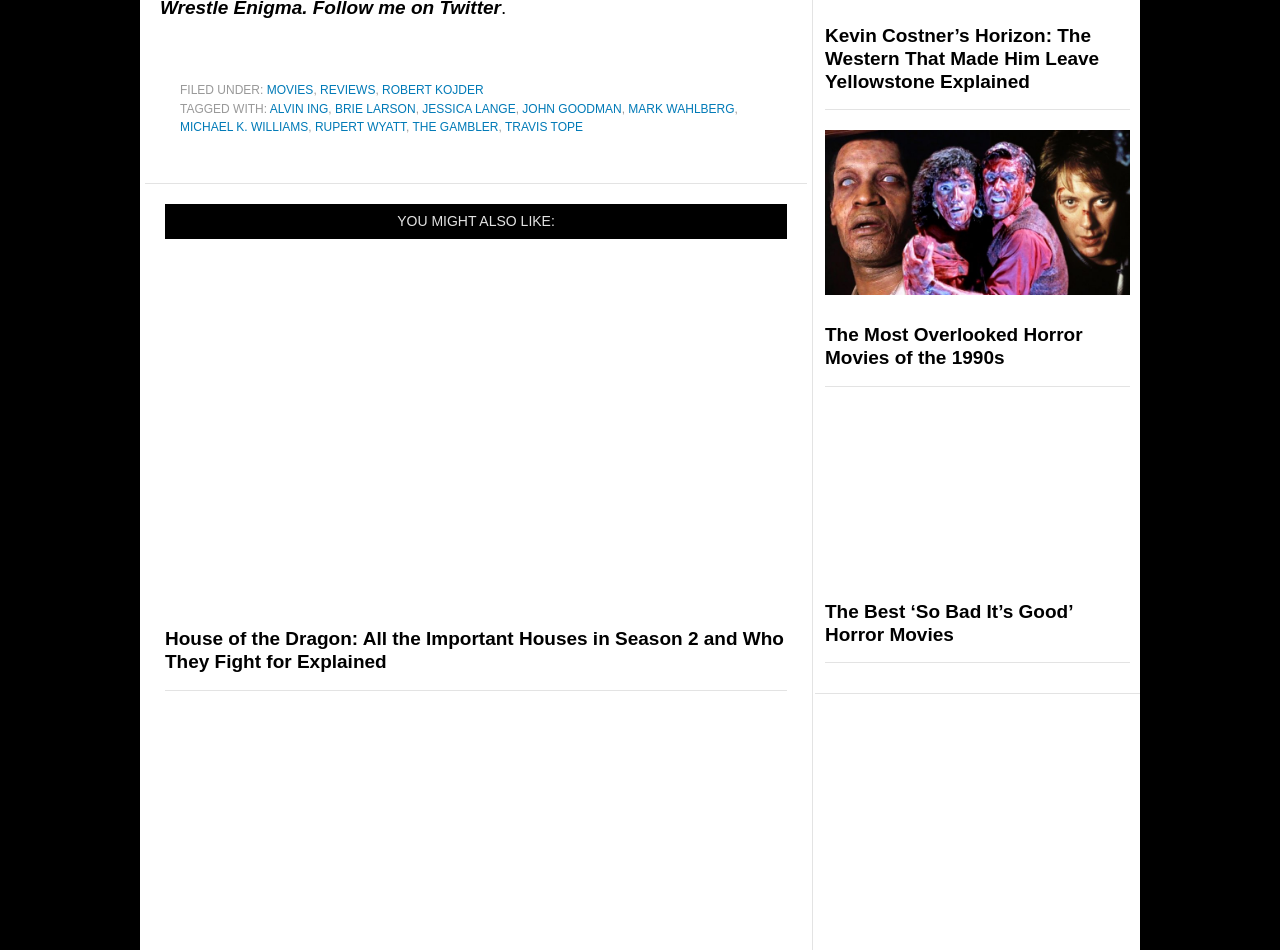Provide a one-word or brief phrase answer to the question:
What is the category of the article 'The Gamble'?

MOVIES